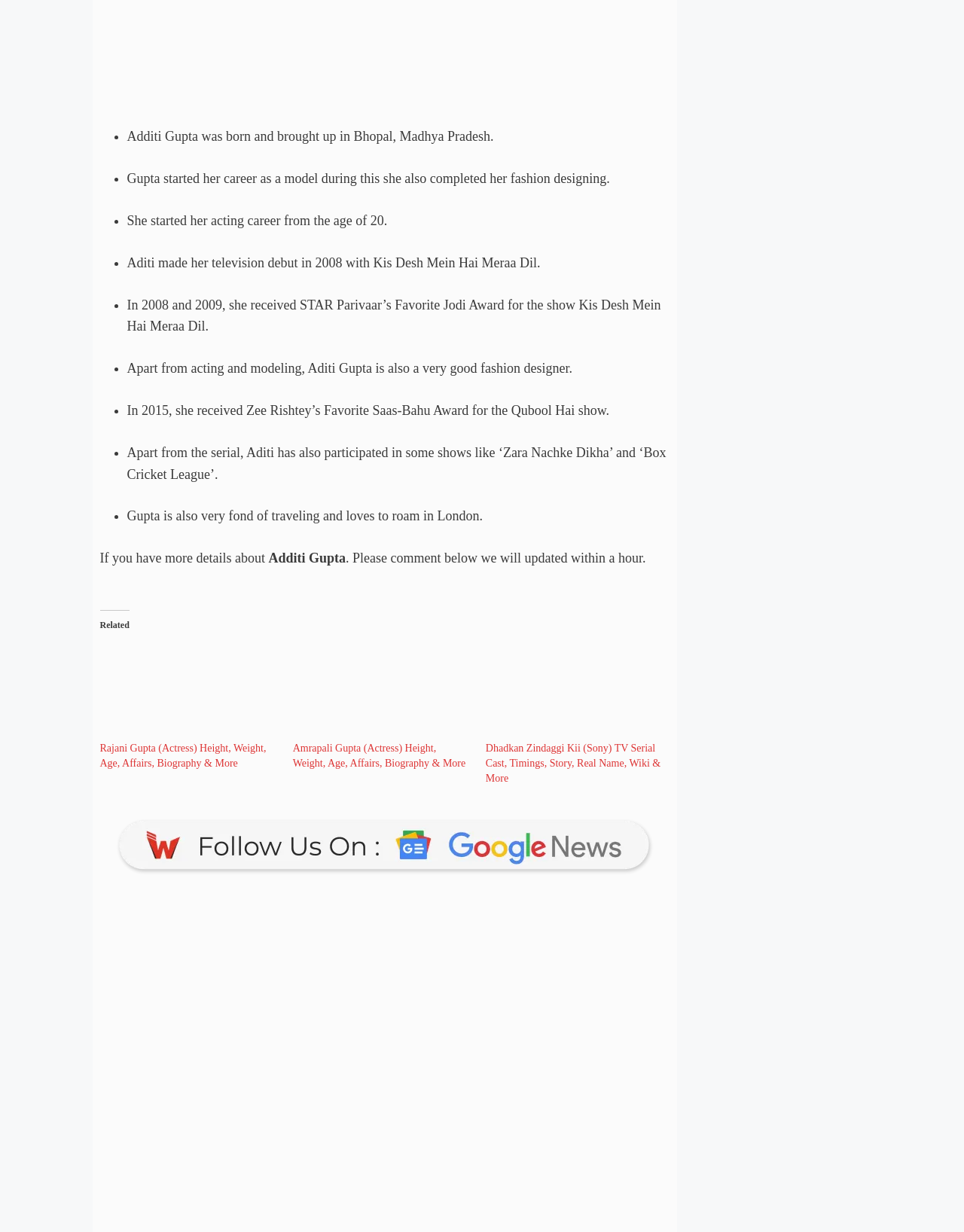Respond to the following question with a brief word or phrase:
Where was Aditi Gupta born?

Bhopal, Madhya Pradesh